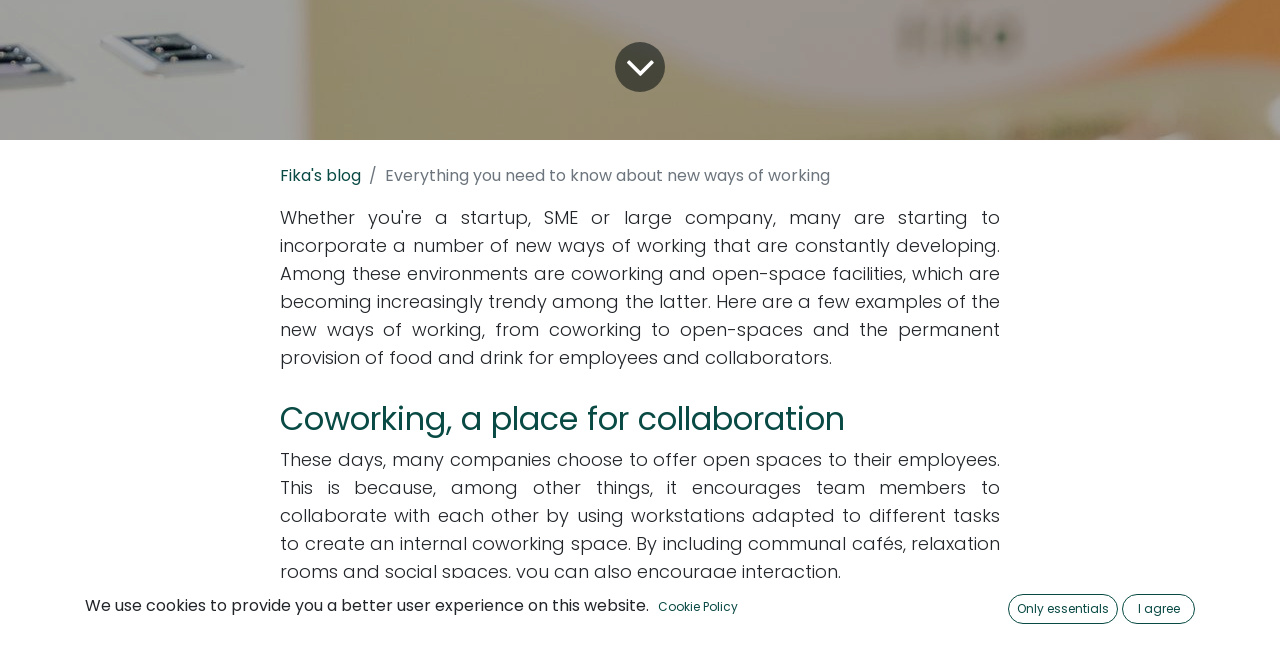Find the bounding box of the UI element described as: "Fika's blog". The bounding box coordinates should be given as four float values between 0 and 1, i.e., [left, top, right, bottom].

[0.219, 0.247, 0.282, 0.282]